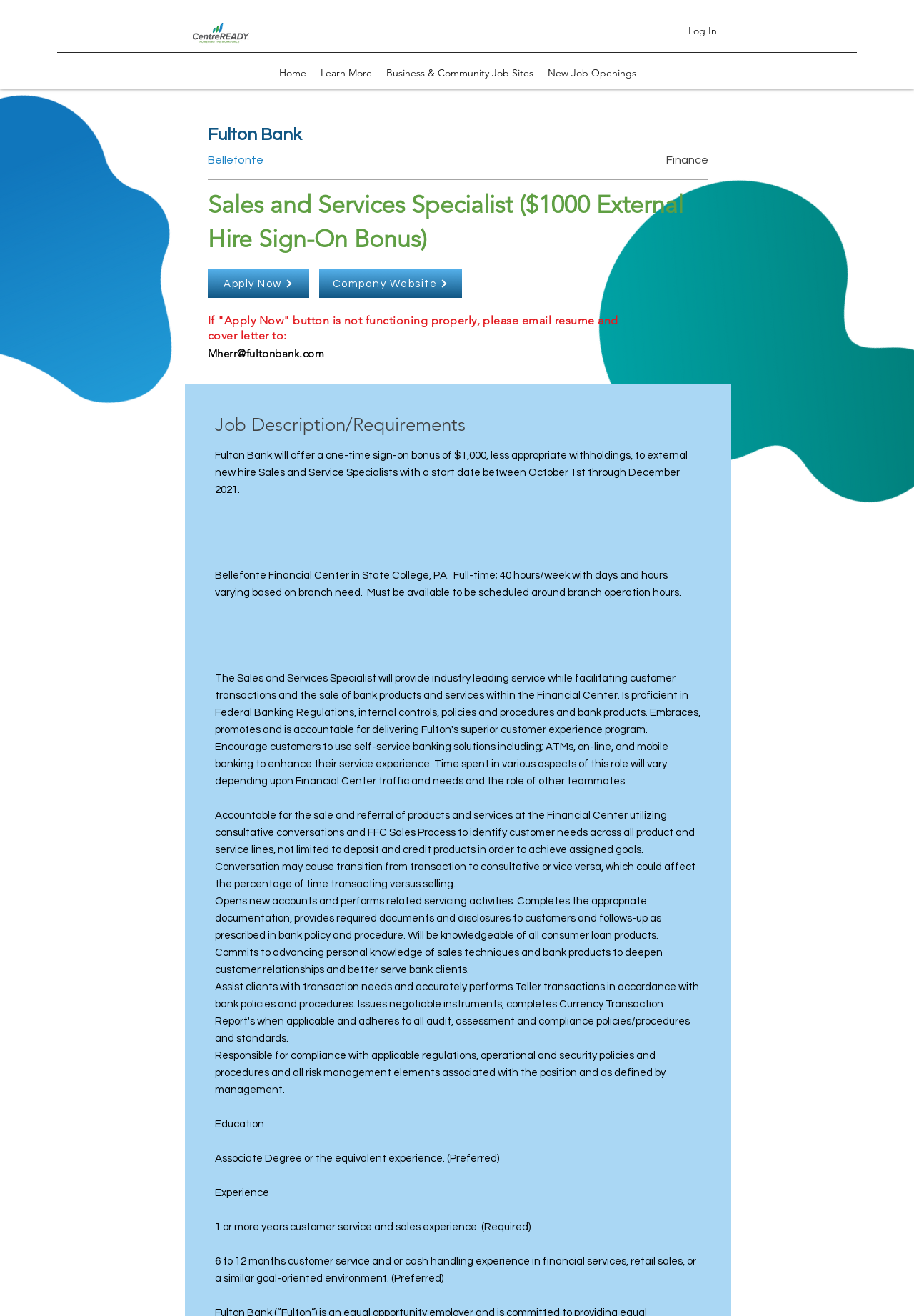Locate the bounding box coordinates of the element's region that should be clicked to carry out the following instruction: "Email resume and cover letter to Mherr@fultonbank.com". The coordinates need to be four float numbers between 0 and 1, i.e., [left, top, right, bottom].

[0.227, 0.263, 0.355, 0.273]